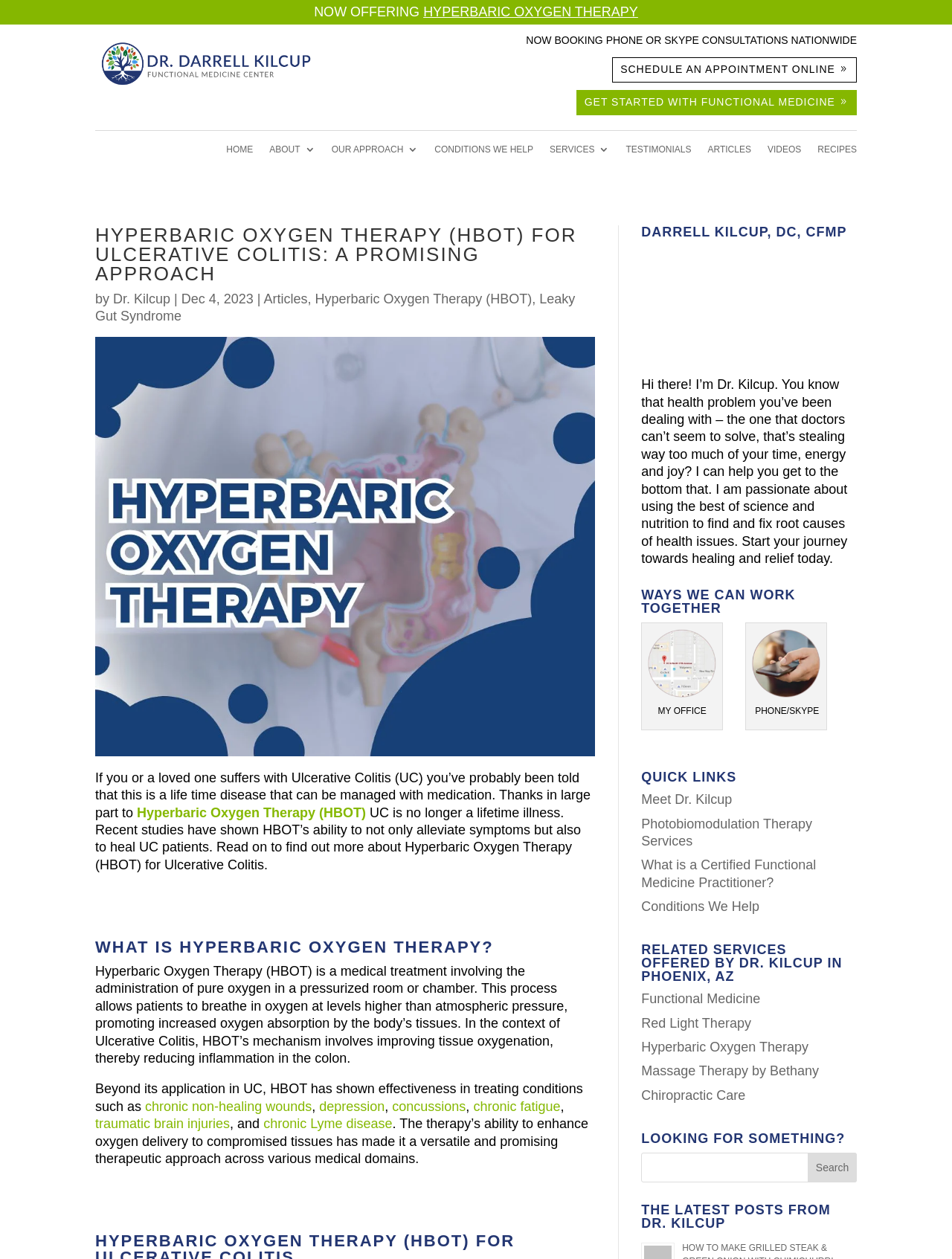Please give a succinct answer to the question in one word or phrase:
What services are offered by Dr. Kilcup?

Functional Medicine, Red Light Therapy, etc.